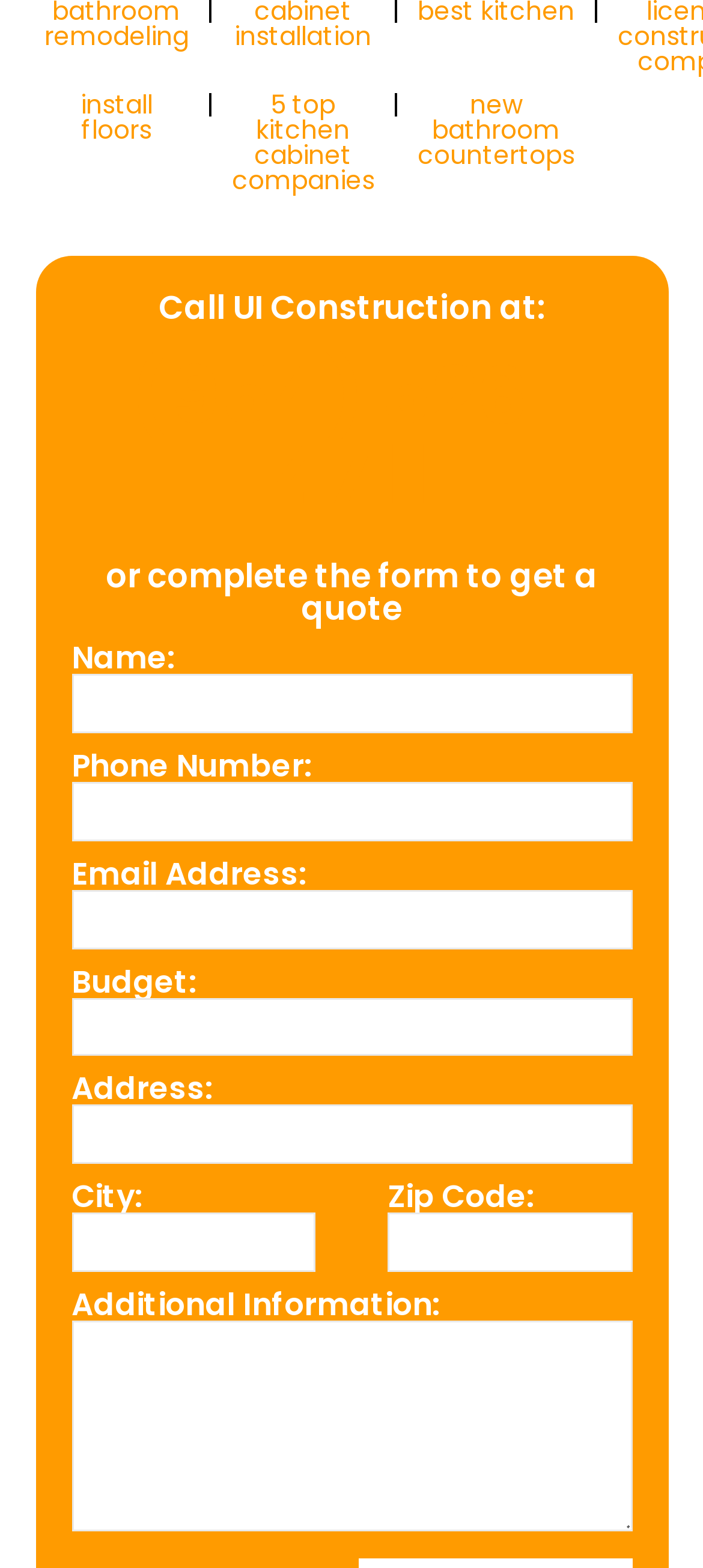Identify the bounding box for the described UI element. Provide the coordinates in (top-left x, top-left y, bottom-right x, bottom-right y) format with values ranging from 0 to 1: 5 top kitchen cabinet companies

[0.329, 0.055, 0.532, 0.126]